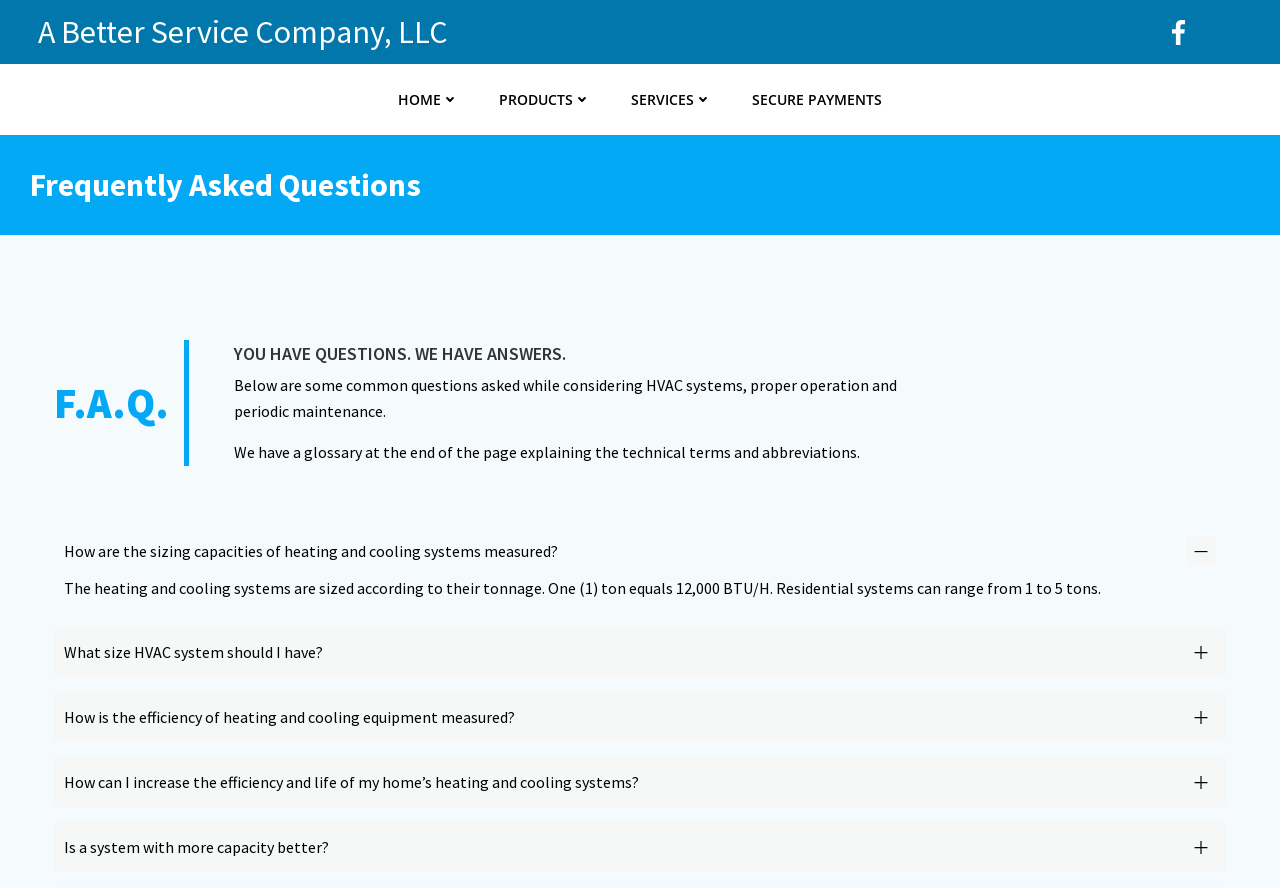Give a short answer to this question using one word or a phrase:
What is the purpose of the glossary at the end of the page?

explaining technical terms